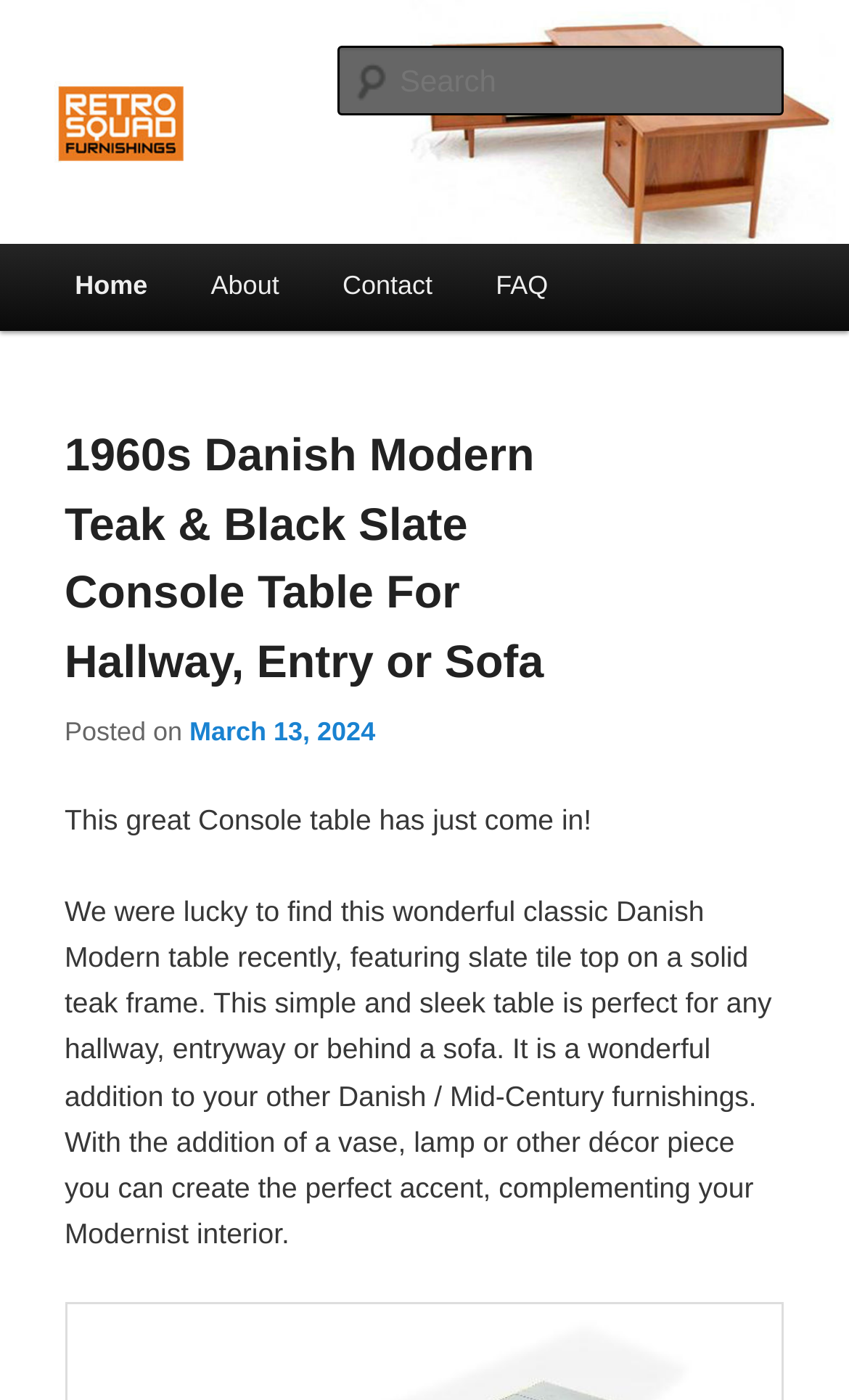Answer this question using a single word or a brief phrase:
What is the main material of the console table?

Teak